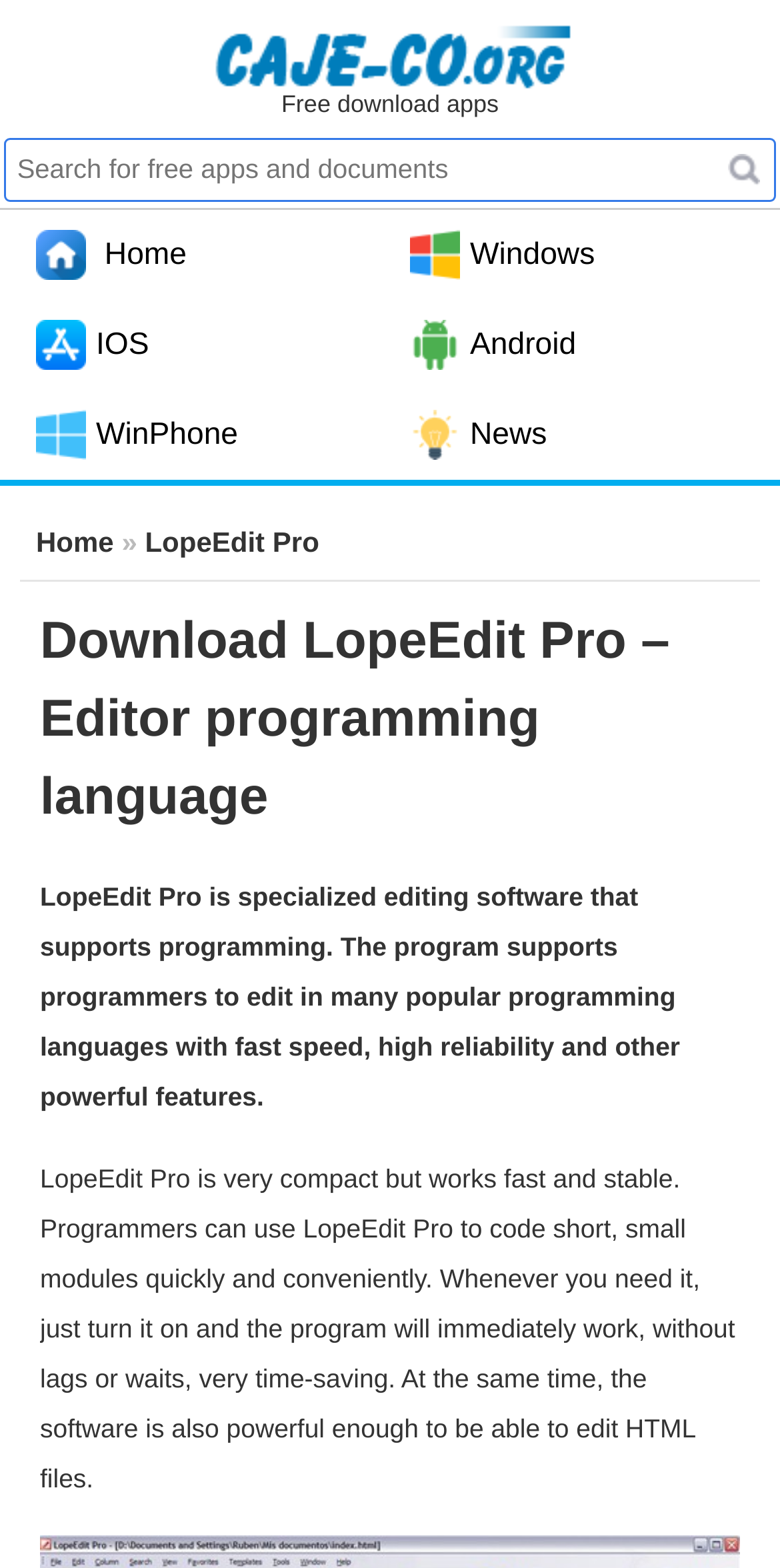Extract the primary heading text from the webpage.

Download LopeEdit Pro – Editor programming language